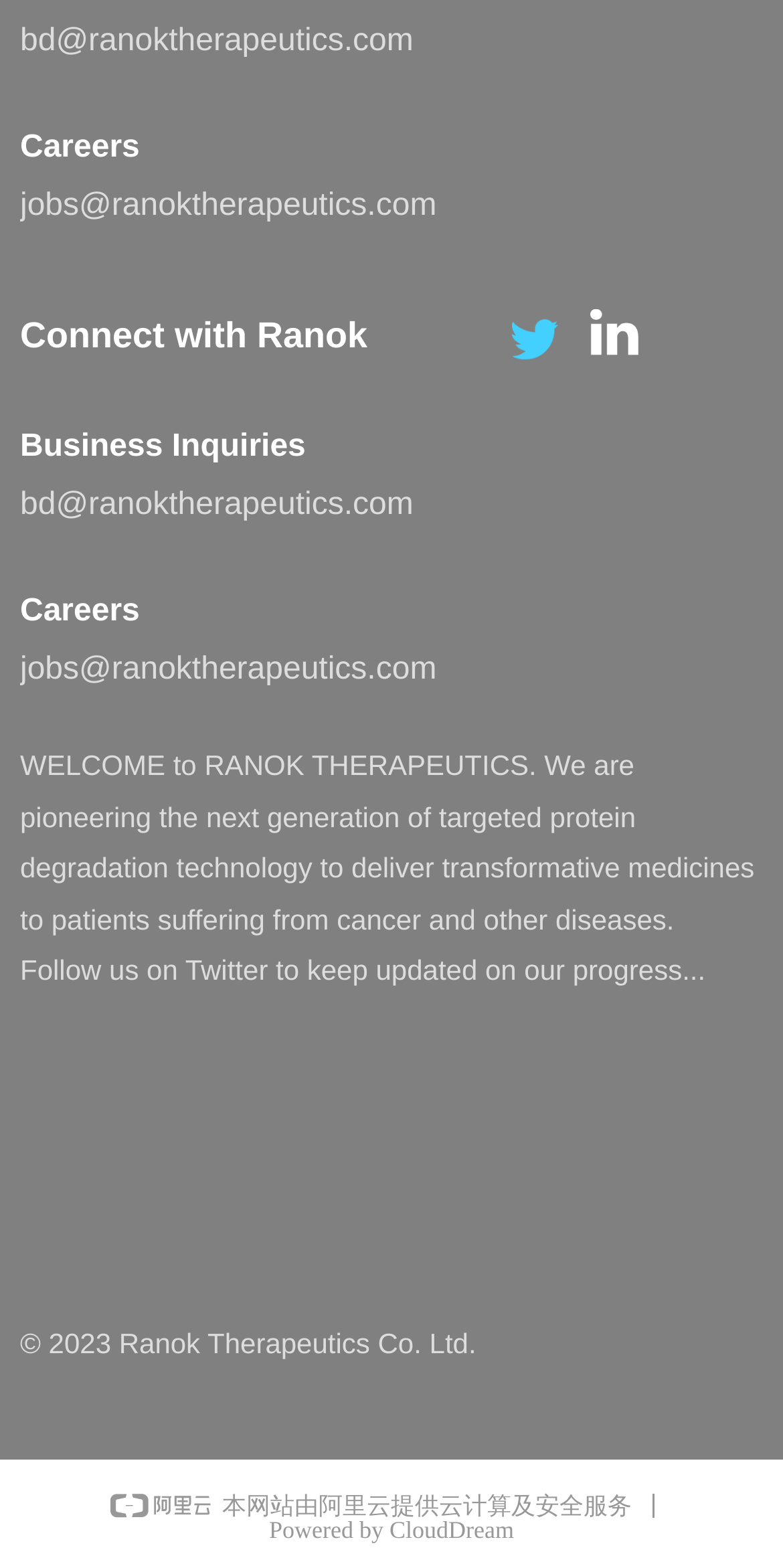Locate the bounding box coordinates of the clickable part needed for the task: "Follow Ranok Therapeutics on Twitter".

[0.644, 0.197, 0.723, 0.236]